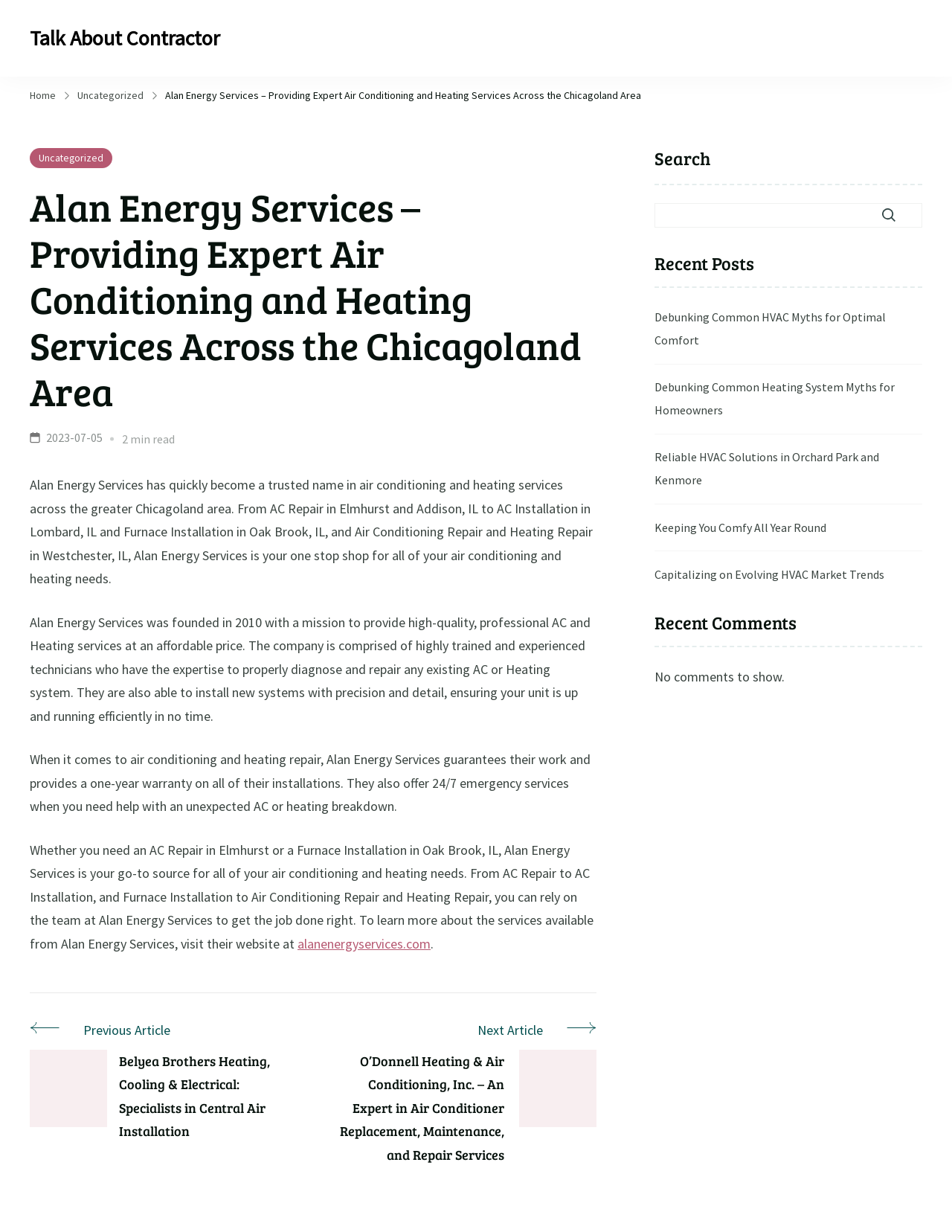Locate the bounding box coordinates of the segment that needs to be clicked to meet this instruction: "Click on the 'Home' link".

[0.031, 0.068, 0.059, 0.087]